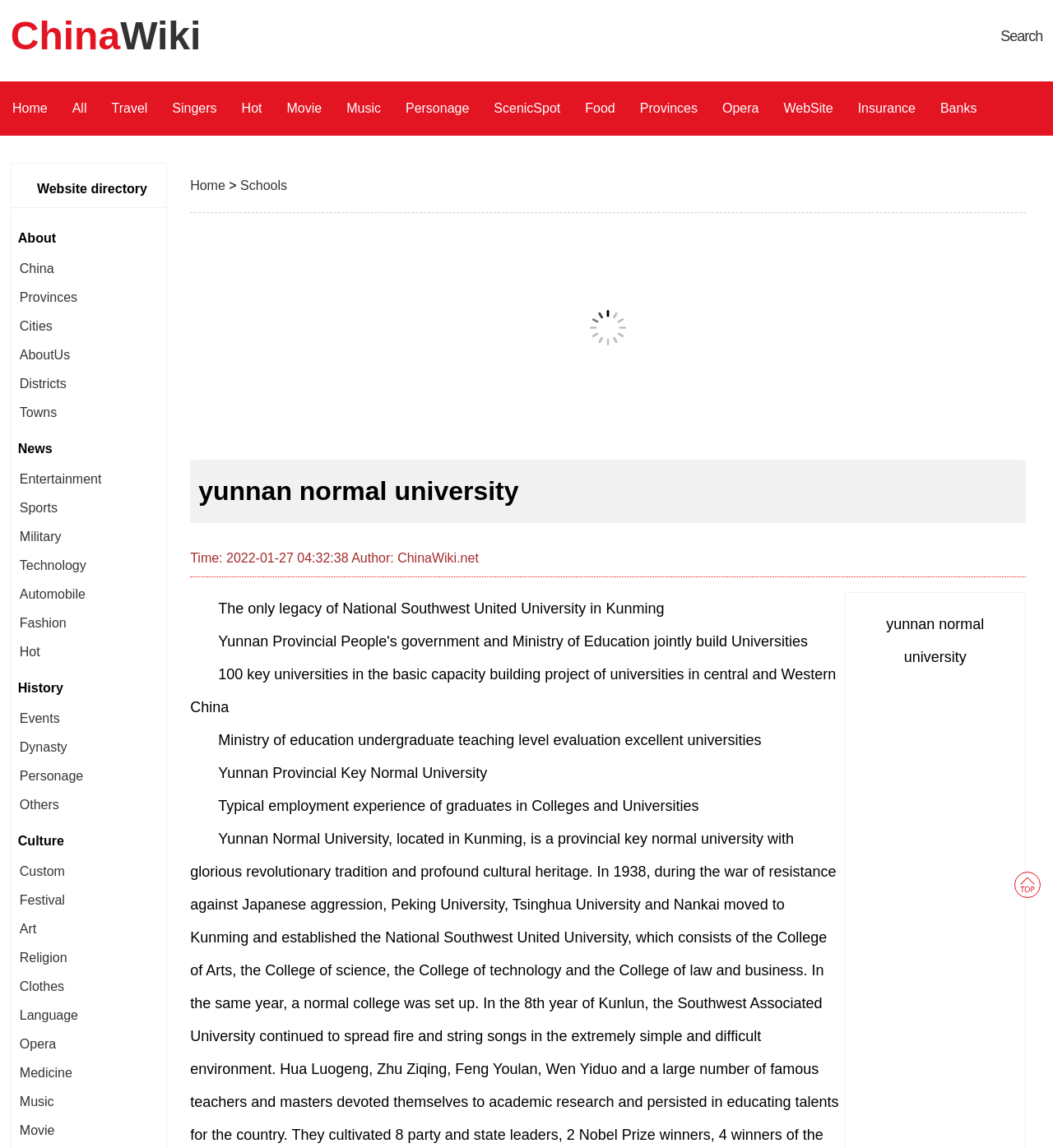Please answer the following question using a single word or phrase: 
What is the evaluation result of the university's undergraduate teaching level?

Excellent